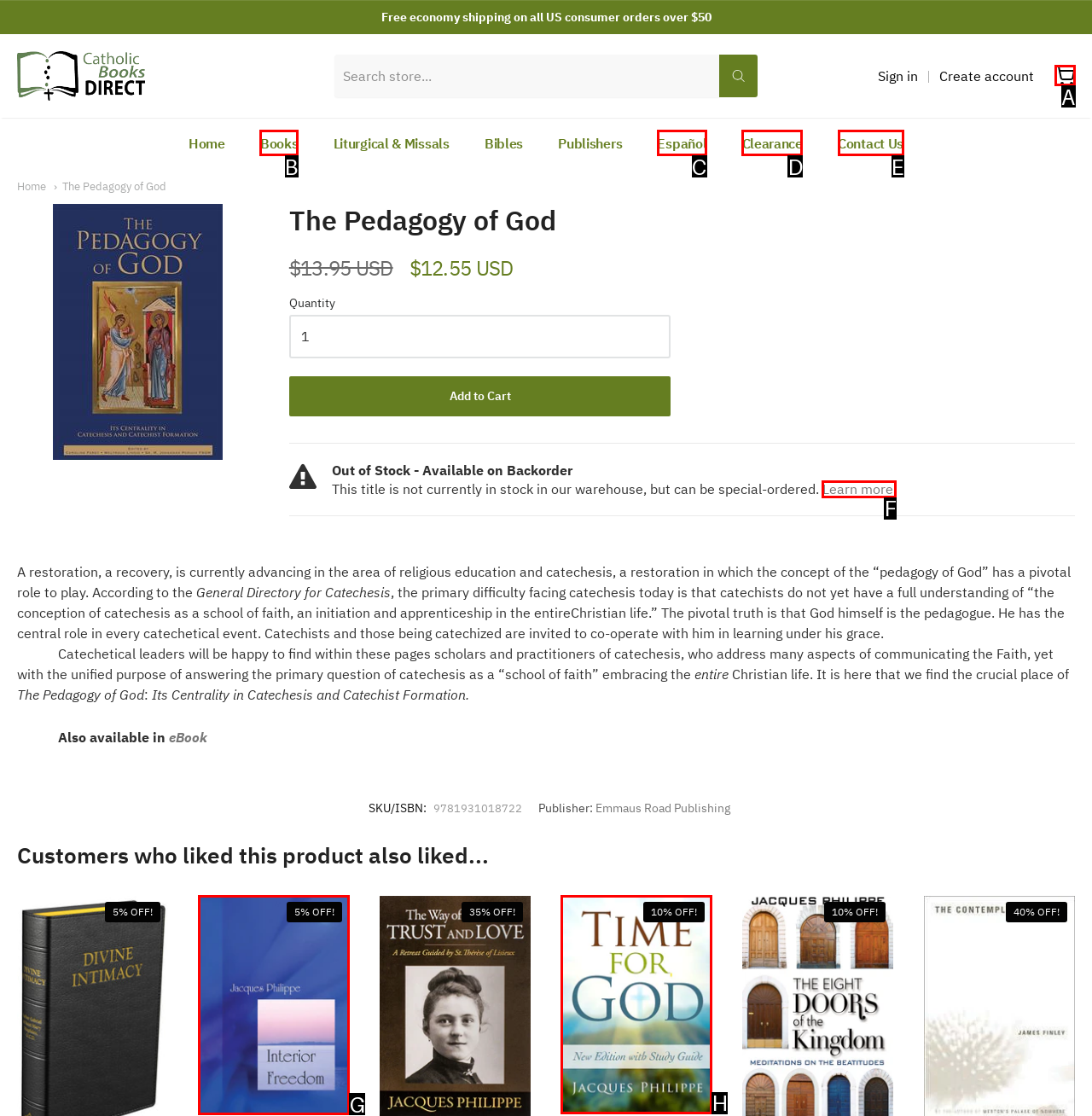Identify the letter of the UI element needed to carry out the task: Learn more about the book 'The Pedagogy of God'
Reply with the letter of the chosen option.

F